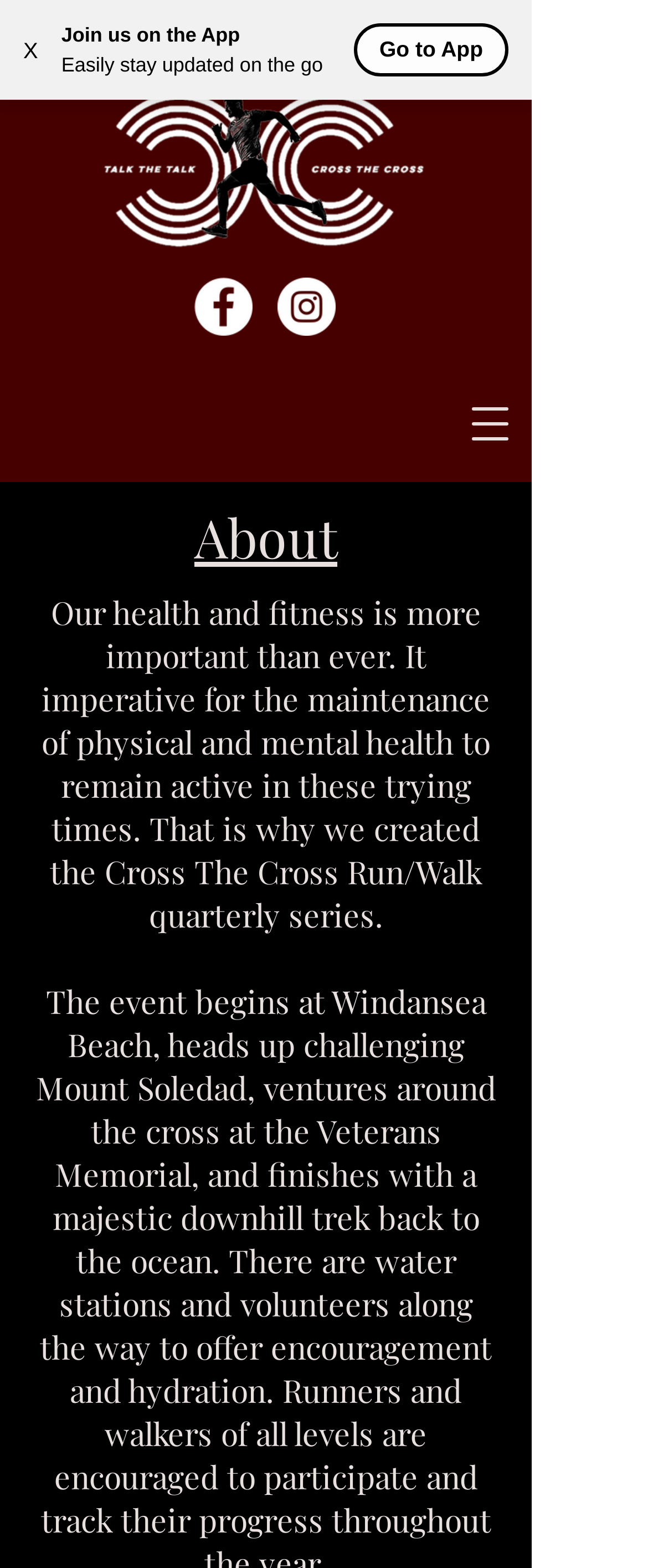Locate the bounding box of the UI element described in the following text: "aria-label="Open navigation menu"".

[0.692, 0.244, 0.821, 0.297]